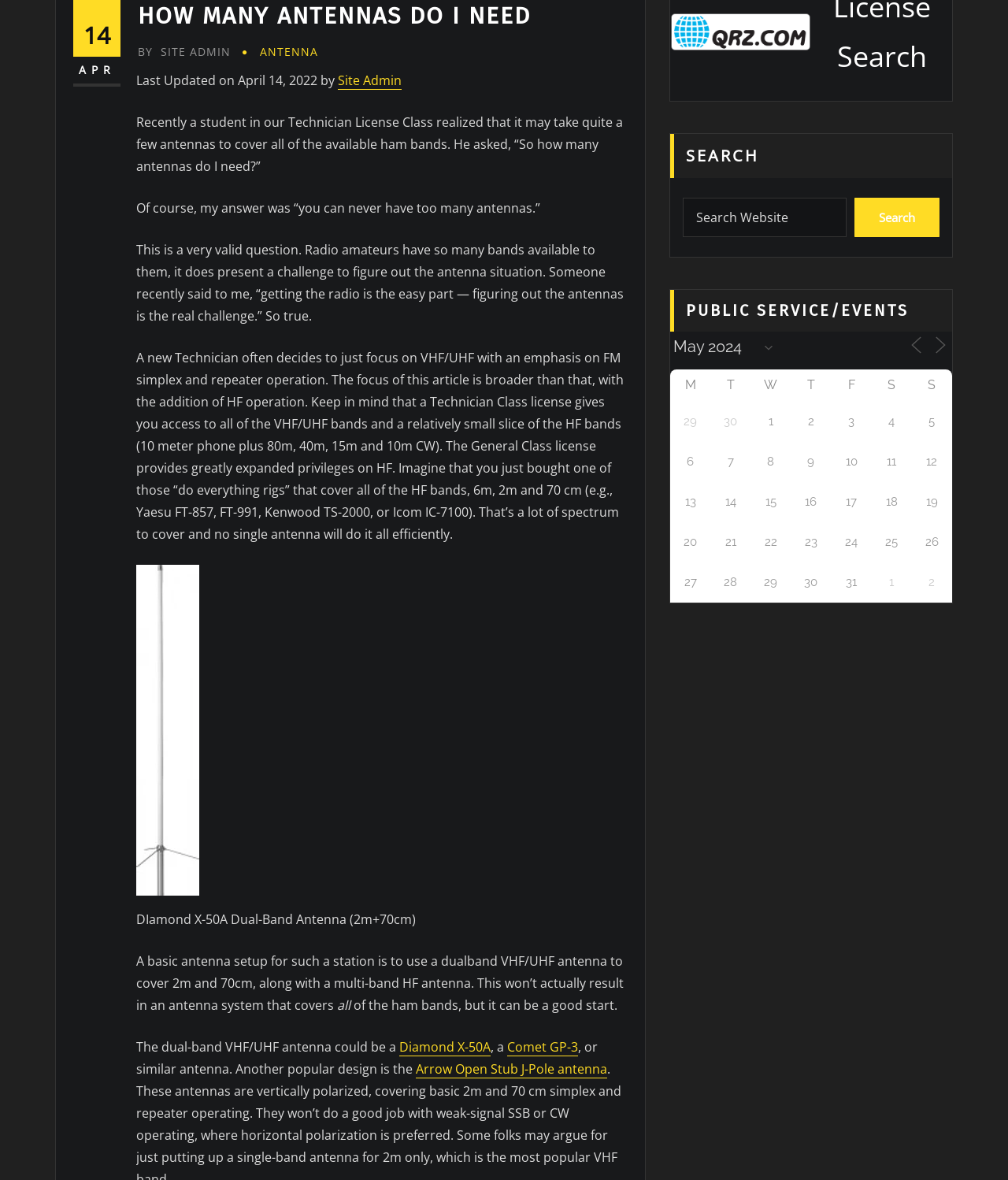Given the description of a UI element: "parent_node: Search name="s" placeholder="Search Website"", identify the bounding box coordinates of the matching element in the webpage screenshot.

[0.677, 0.168, 0.84, 0.201]